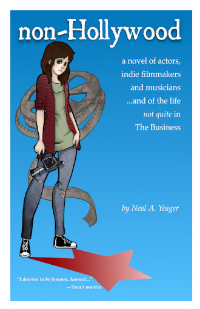Answer briefly with one word or phrase:
What is the character holding?

A film reel